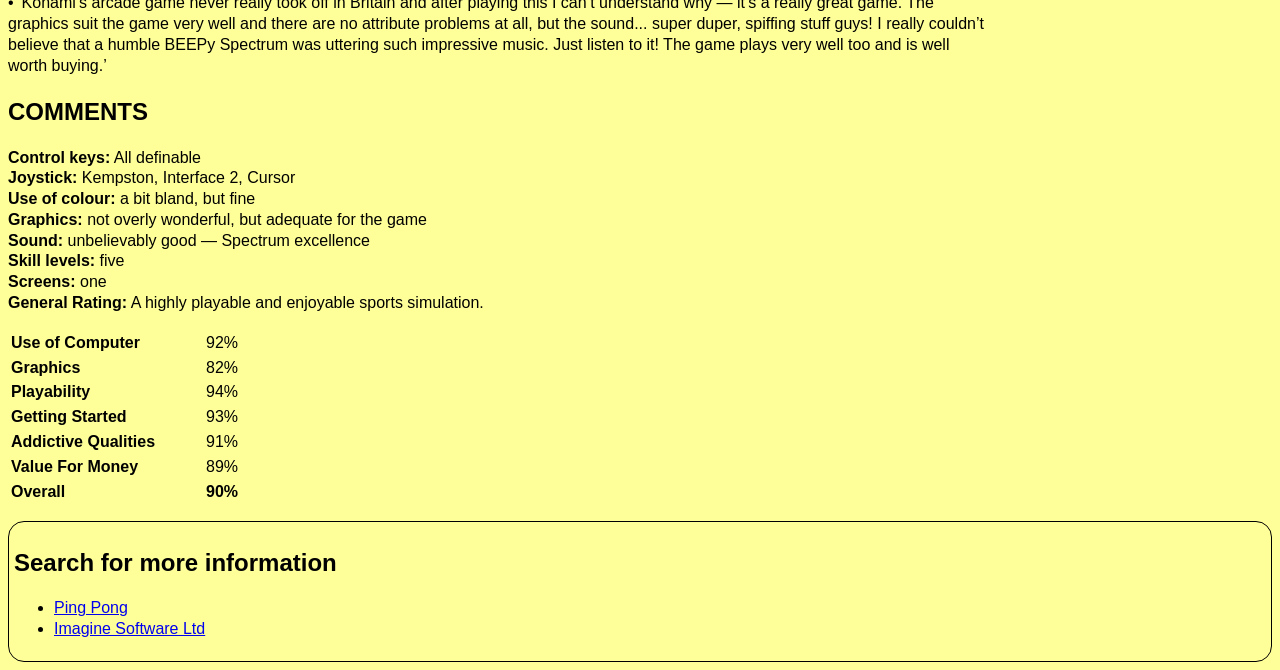Using the webpage screenshot, find the UI element described by Ping Pong. Provide the bounding box coordinates in the format (top-left x, top-left y, bottom-right x, bottom-right y), ensuring all values are floating point numbers between 0 and 1.

[0.042, 0.895, 0.1, 0.92]